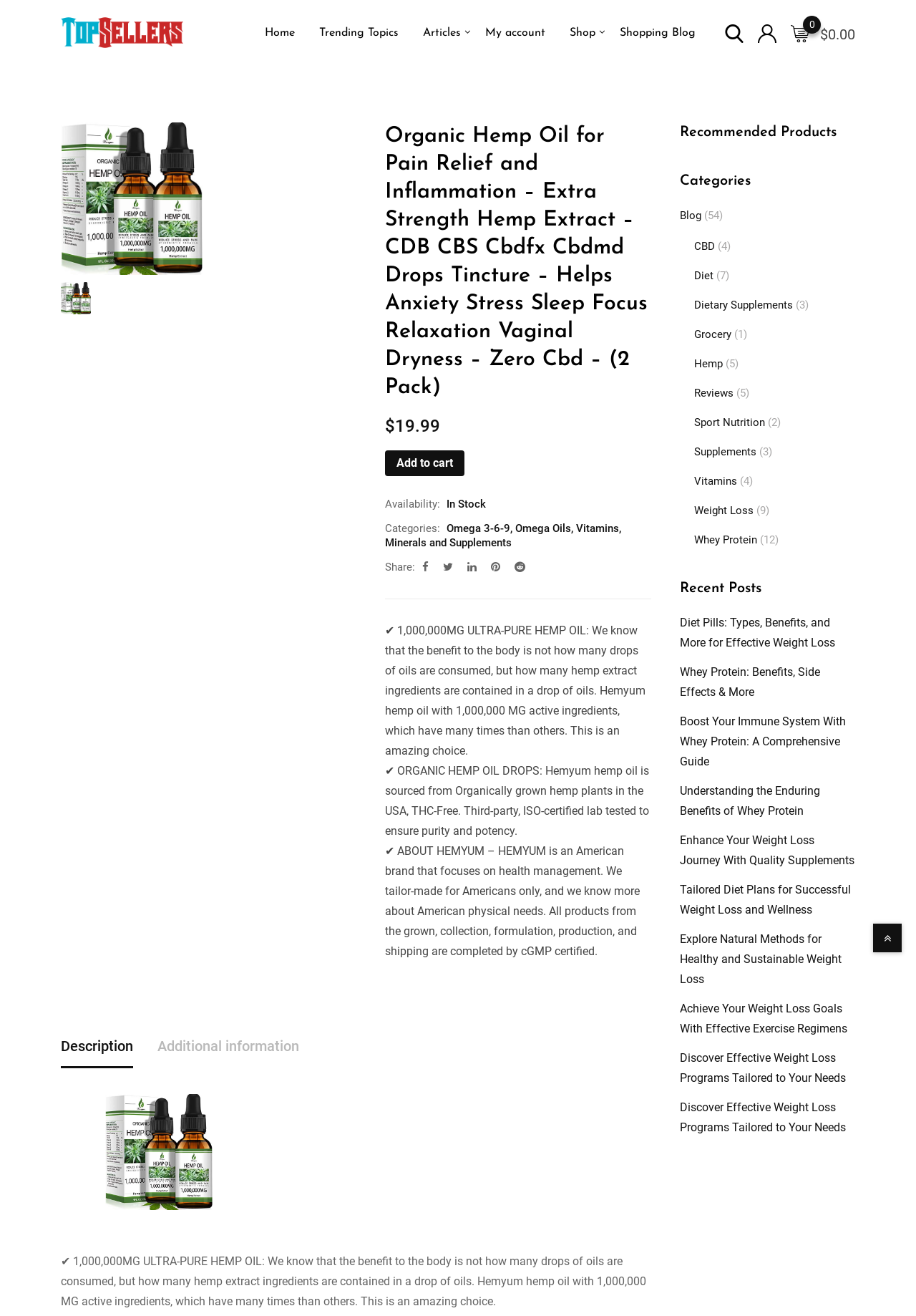Pinpoint the bounding box coordinates of the element you need to click to execute the following instruction: "View the 'Recommended Products'". The bounding box should be represented by four float numbers between 0 and 1, in the format [left, top, right, bottom].

[0.742, 0.093, 0.934, 0.108]